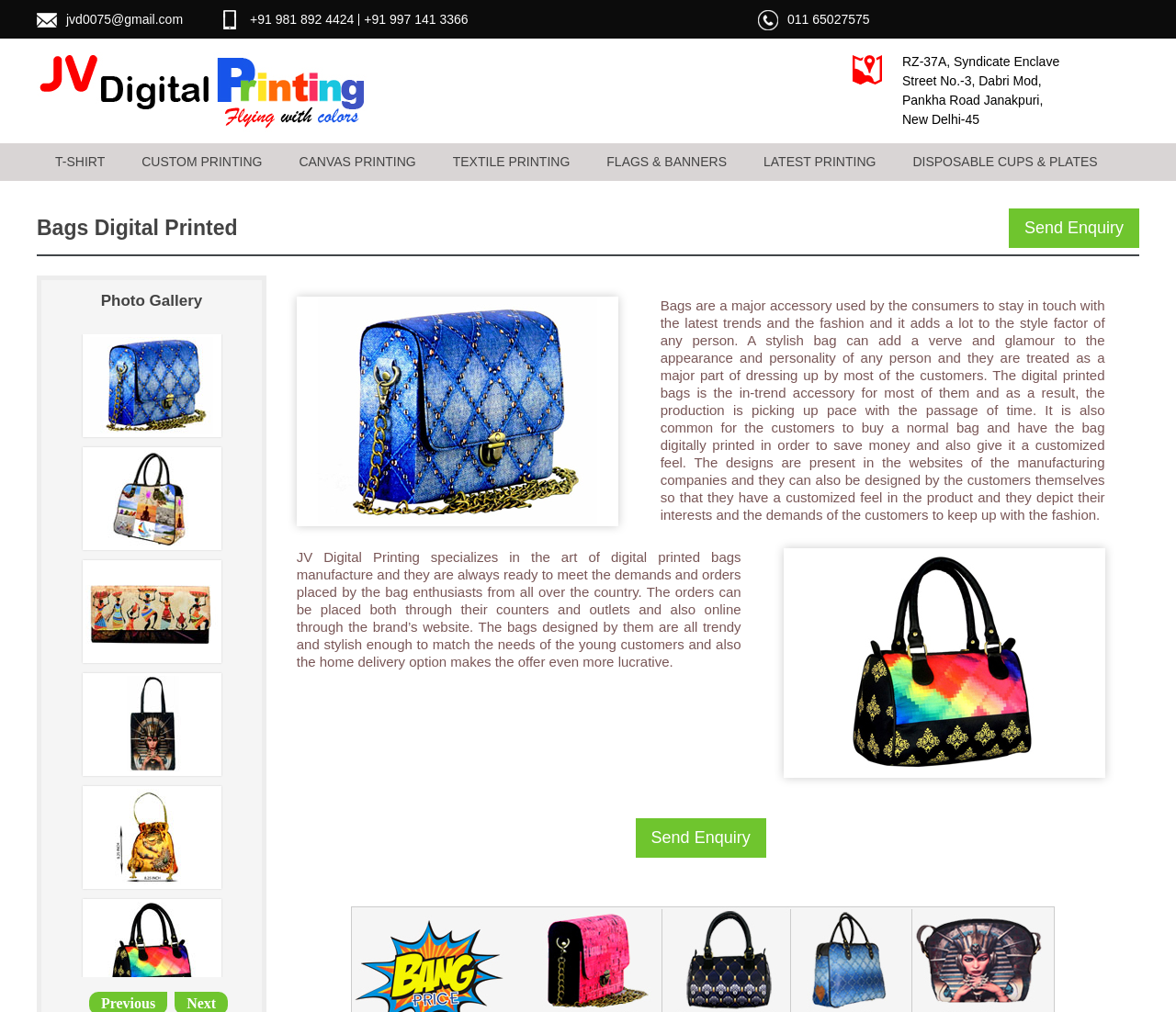Could you determine the bounding box coordinates of the clickable element to complete the instruction: "View the 'Photo Gallery'"? Provide the coordinates as four float numbers between 0 and 1, i.e., [left, top, right, bottom].

[0.035, 0.277, 0.223, 0.33]